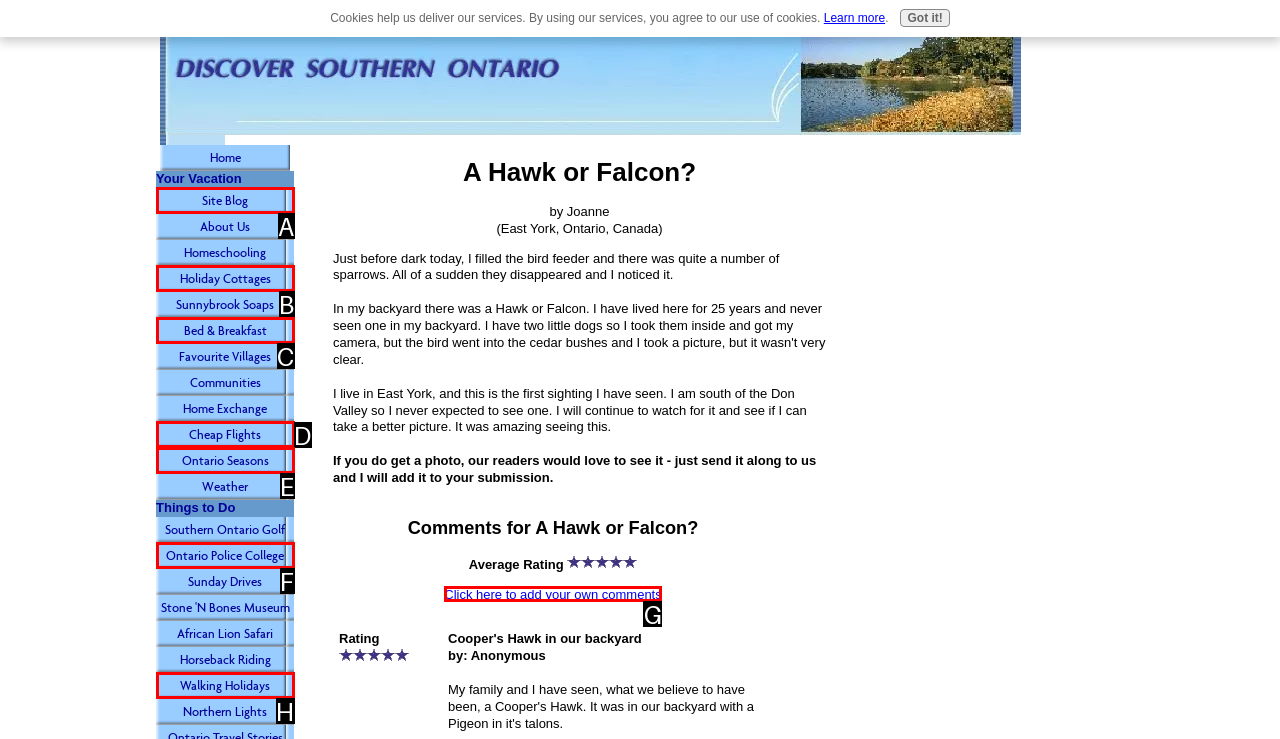Which UI element should you click on to achieve the following task: Add your own comments? Provide the letter of the correct option.

G